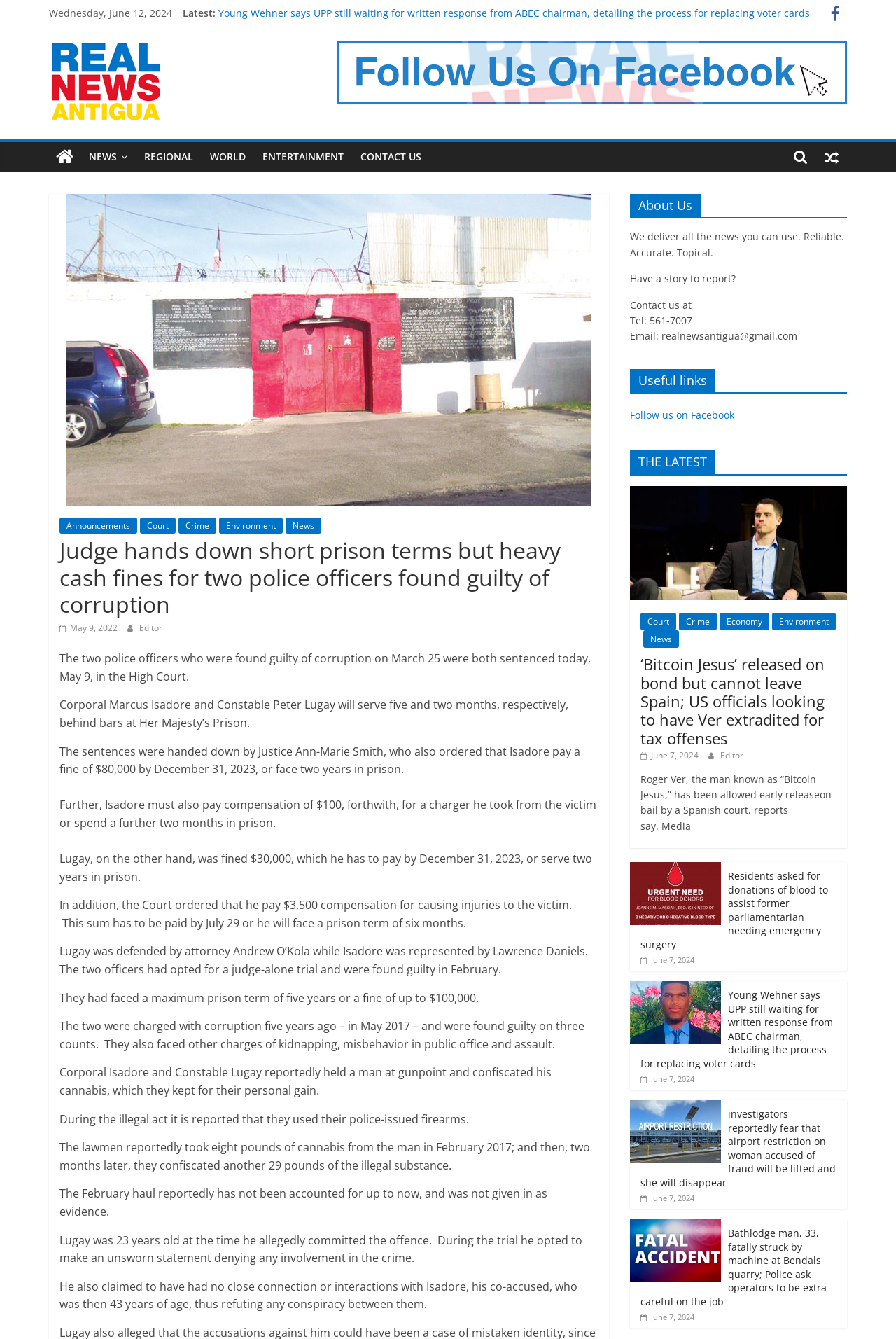Determine the bounding box coordinates of the clickable element necessary to fulfill the instruction: "Click on 'NEWS'". Provide the coordinates as four float numbers within the 0 to 1 range, i.e., [left, top, right, bottom].

[0.09, 0.106, 0.152, 0.129]